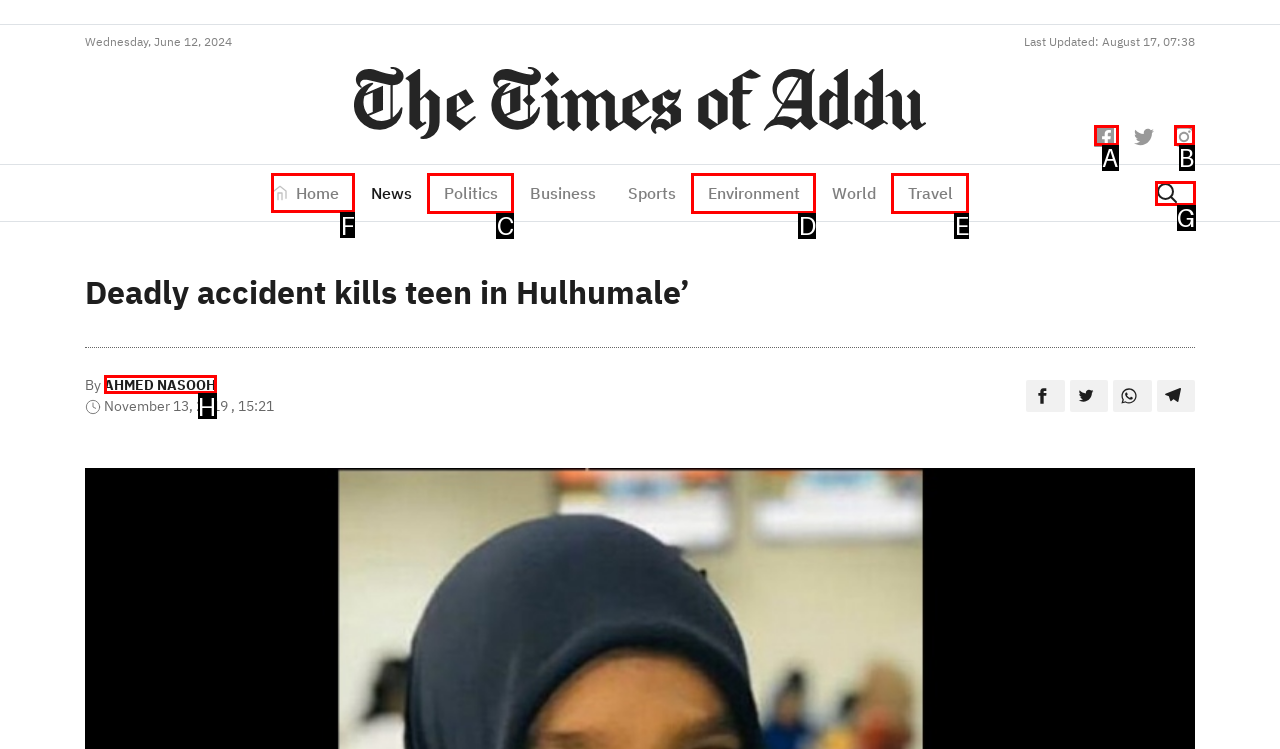Find the option you need to click to complete the following instruction: Visit the Home page
Answer with the corresponding letter from the choices given directly.

F